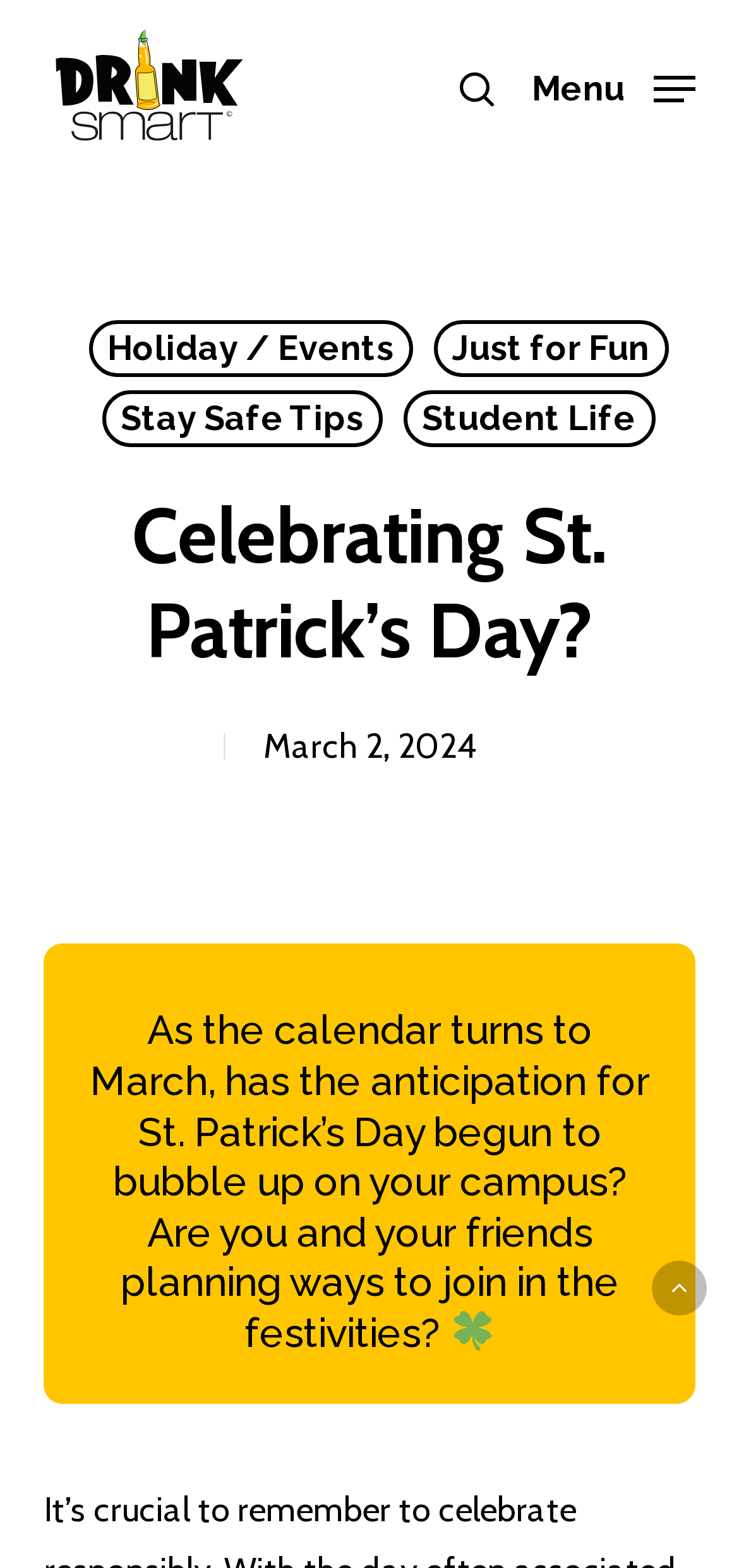Respond to the question with just a single word or phrase: 
What is the purpose of the textbox?

Search